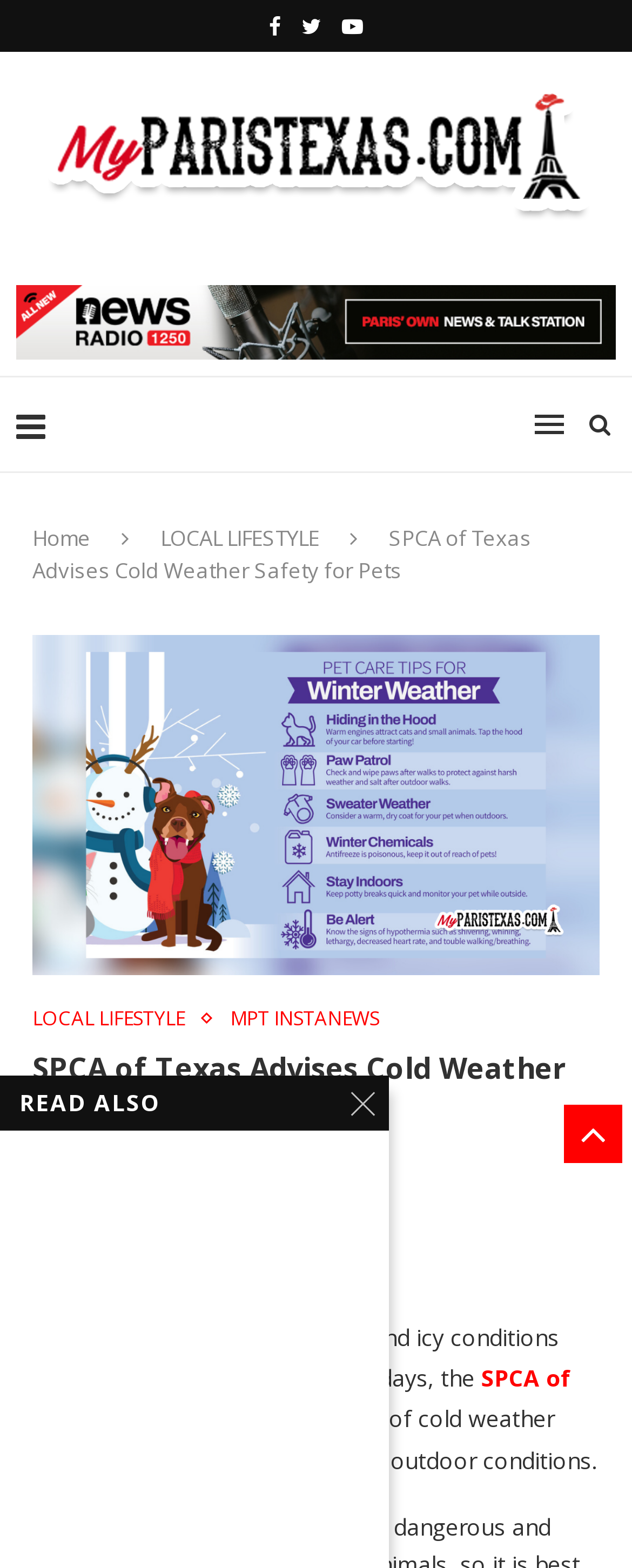Locate the bounding box coordinates of the element's region that should be clicked to carry out the following instruction: "Click the Facebook icon". The coordinates need to be four float numbers between 0 and 1, i.e., [left, top, right, bottom].

[0.426, 0.0, 0.444, 0.033]